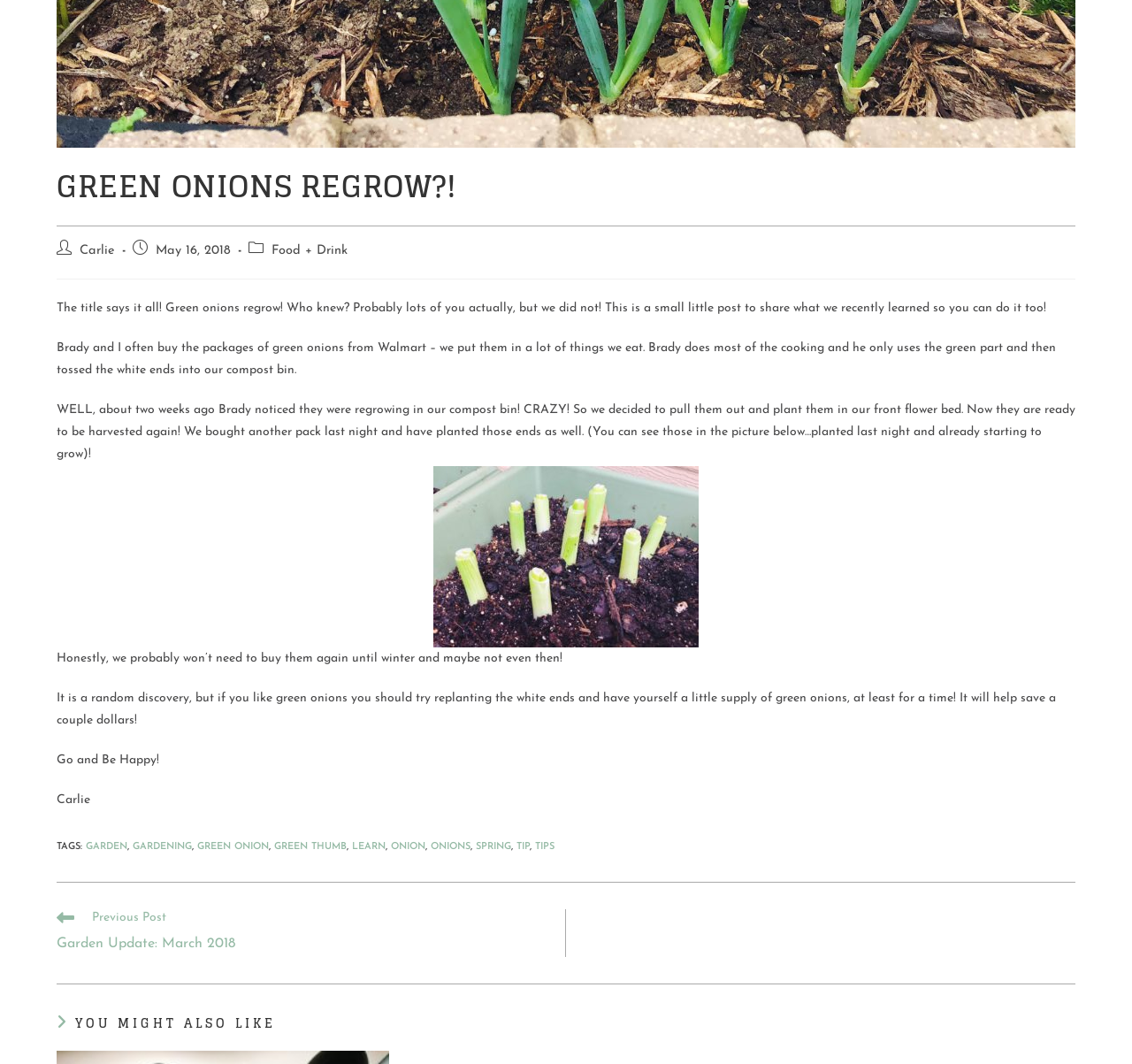Respond with a single word or short phrase to the following question: 
What did Brady notice in their compost bin?

Green onions regrowing